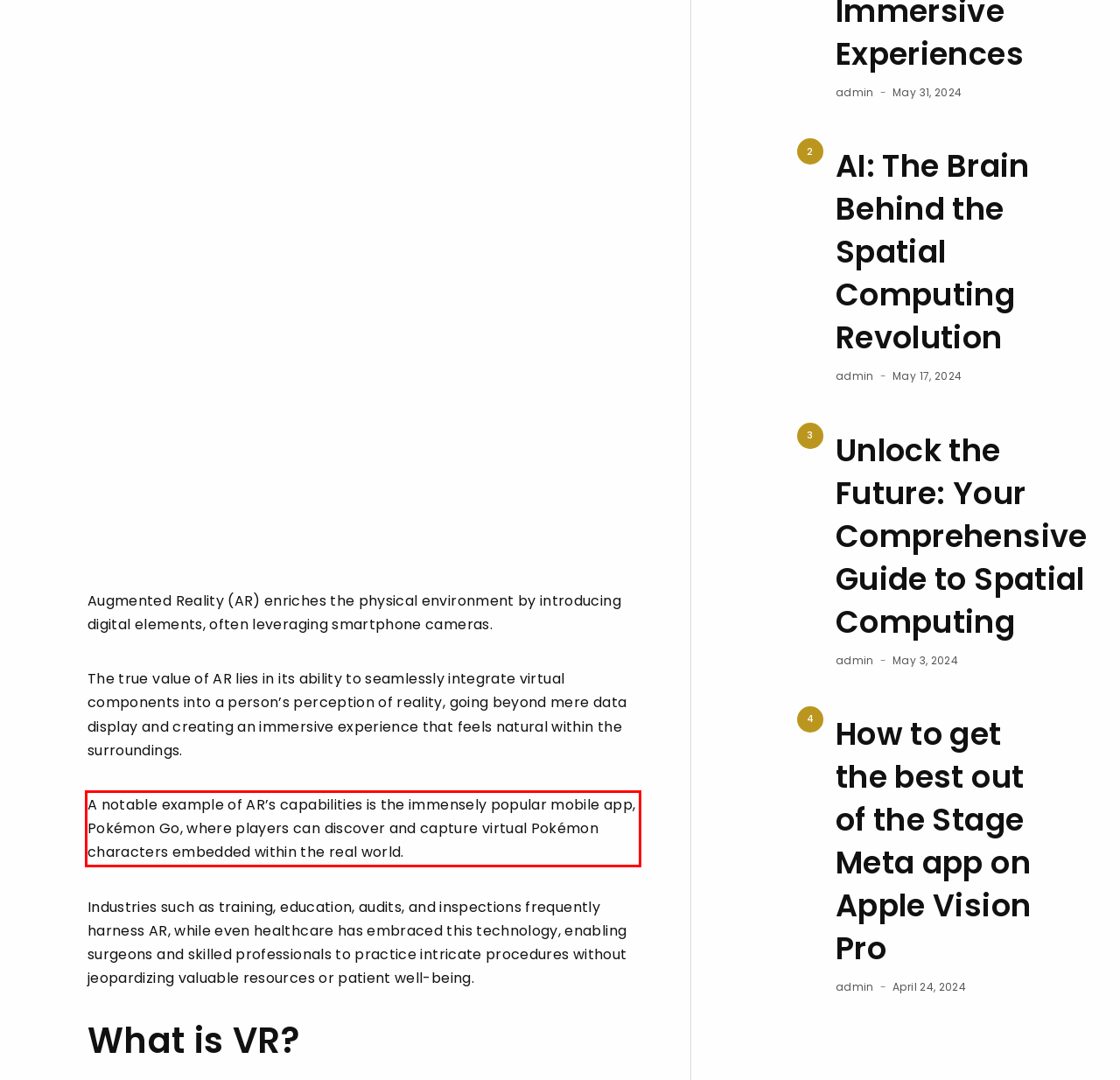By examining the provided screenshot of a webpage, recognize the text within the red bounding box and generate its text content.

A notable example of AR’s capabilities is the immensely popular mobile app, Pokémon Go, where players can discover and capture virtual Pokémon characters embedded within the real world.